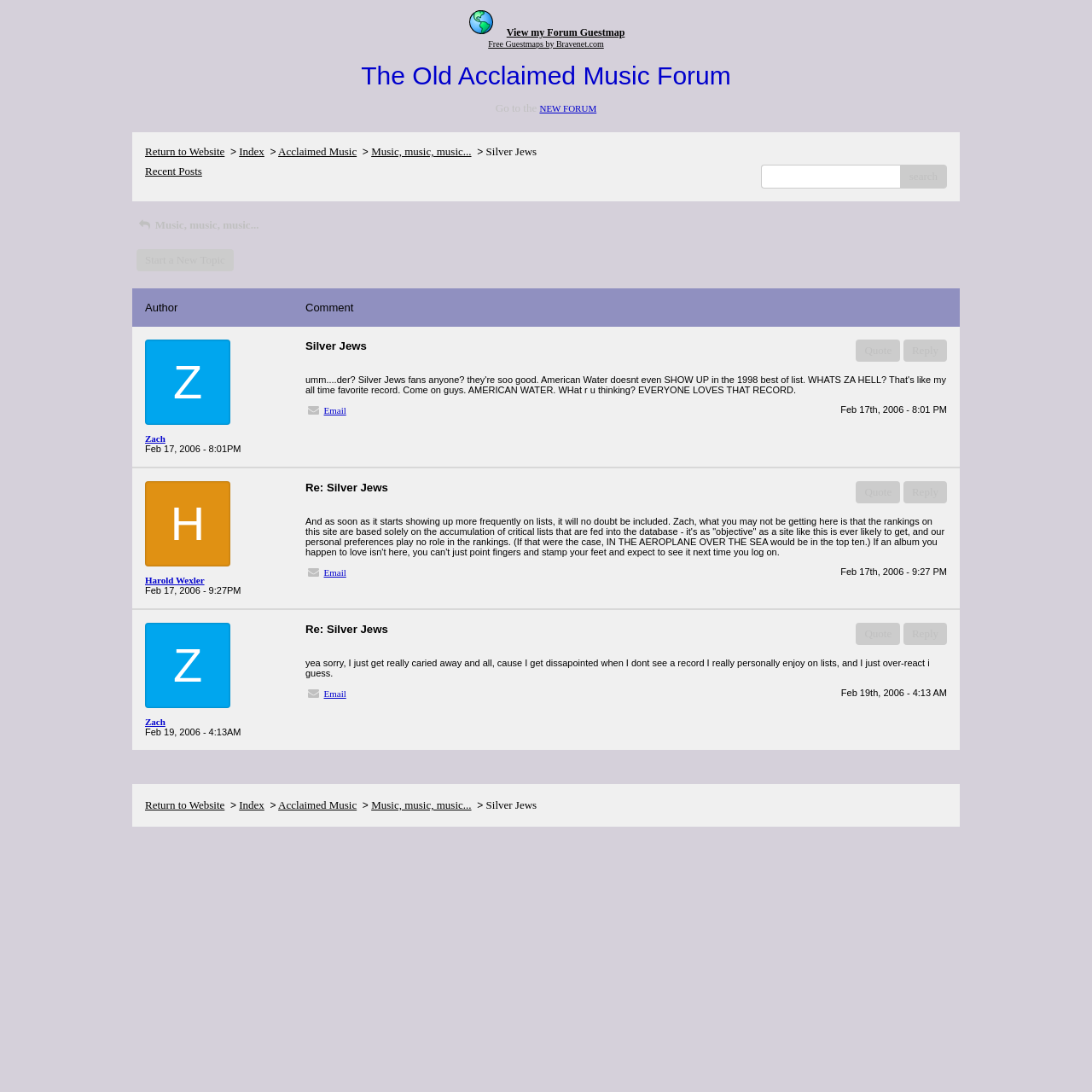Show the bounding box coordinates for the HTML element described as: "Free Guestmaps by Bravenet.com".

[0.447, 0.036, 0.553, 0.045]